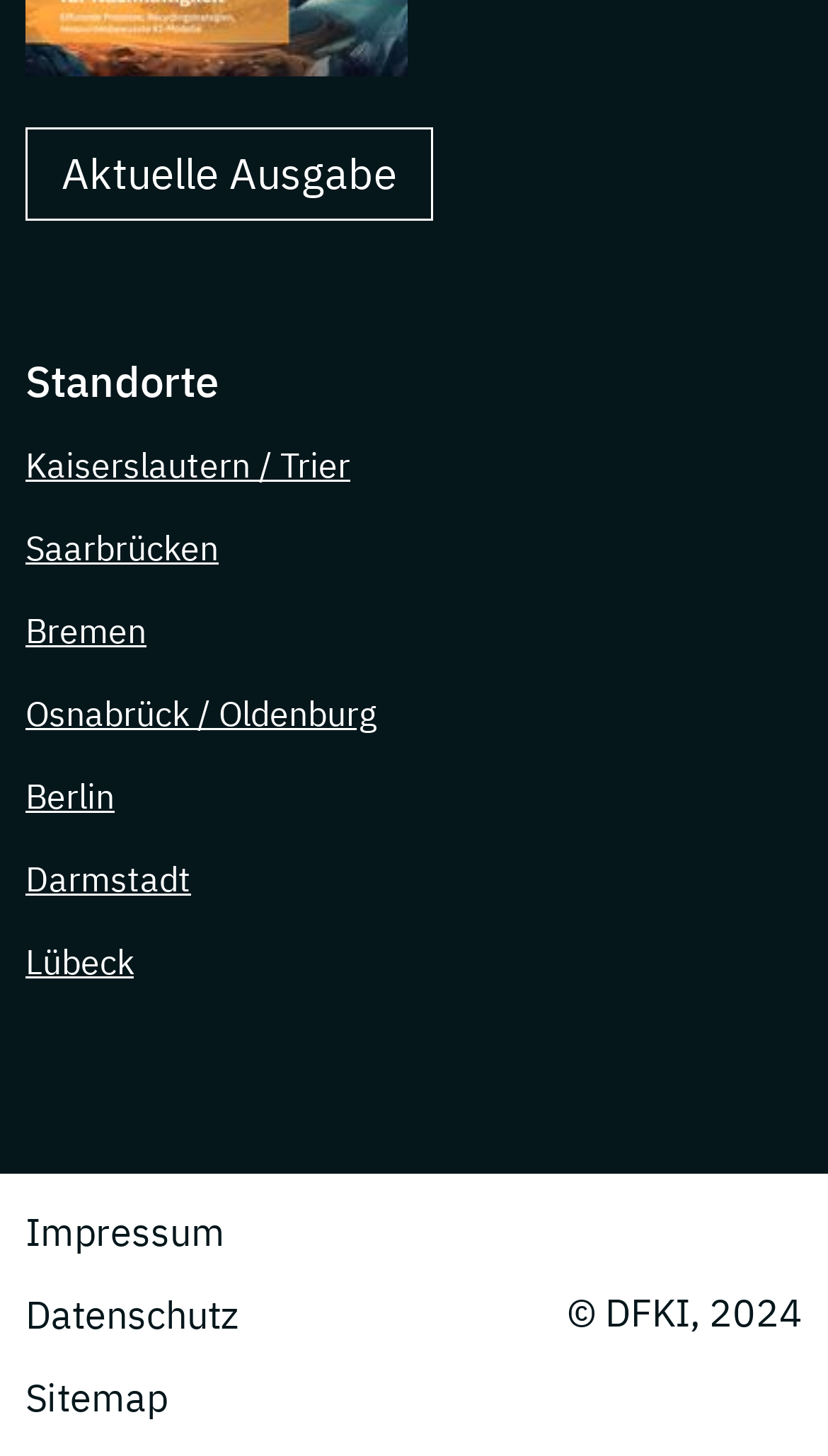What is the copyright year? From the image, respond with a single word or brief phrase.

2024